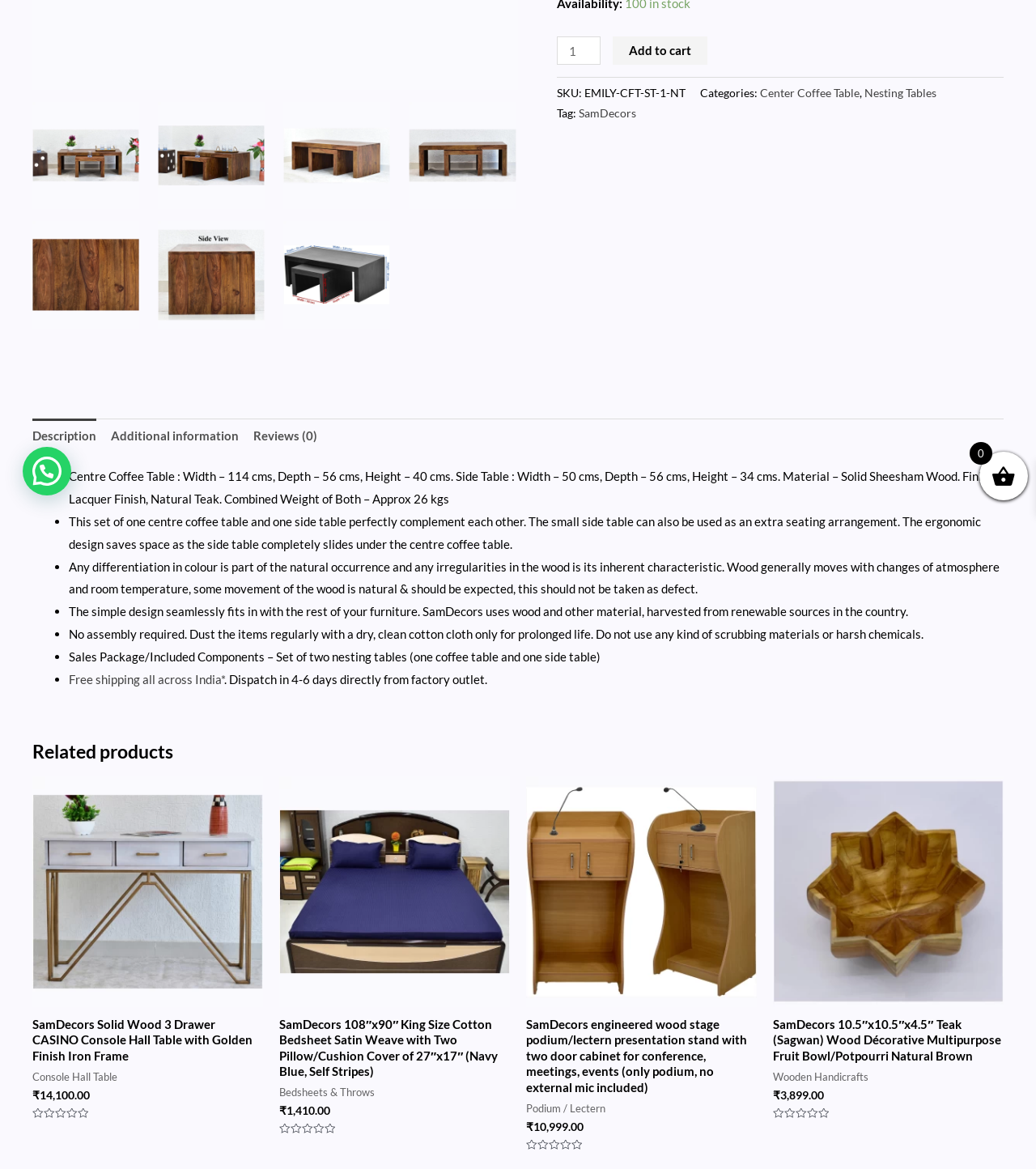Identify the bounding box for the UI element that is described as follows: "Description".

[0.031, 0.358, 0.093, 0.388]